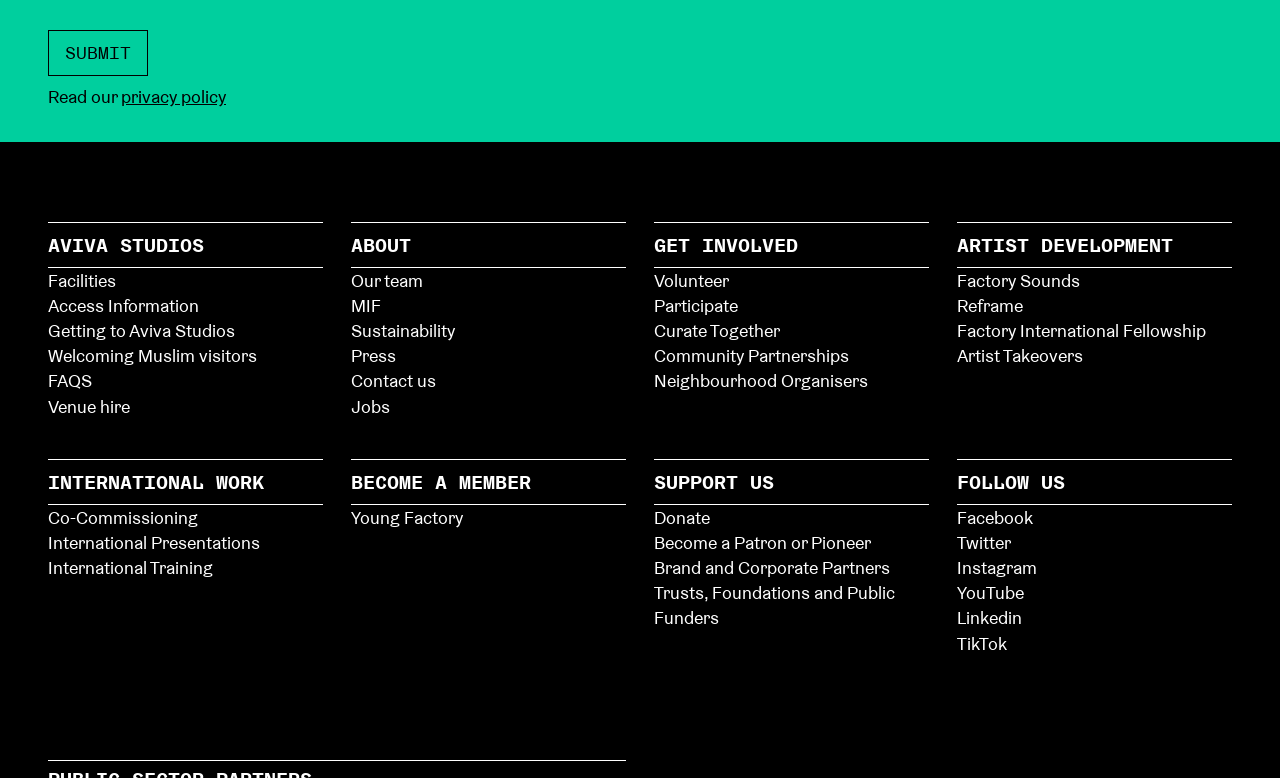Respond with a single word or phrase to the following question:
What is the purpose of the 'GET INVOLVED' section?

Volunteer, Participate, etc.